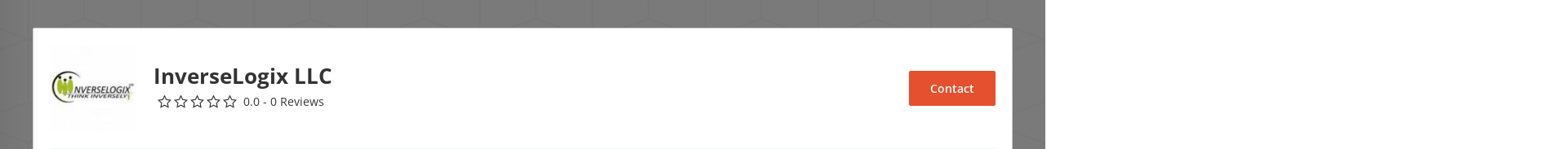What is the purpose of the 'Contact' button?
Please give a detailed and elaborate explanation in response to the question.

The 'Contact' button is highlighted below the company information, suggesting that it is a call-to-action for potential customers to get in touch with the company. The purpose of this button is to facilitate communication between the company and its customers, allowing them to inquire about services or request more information.